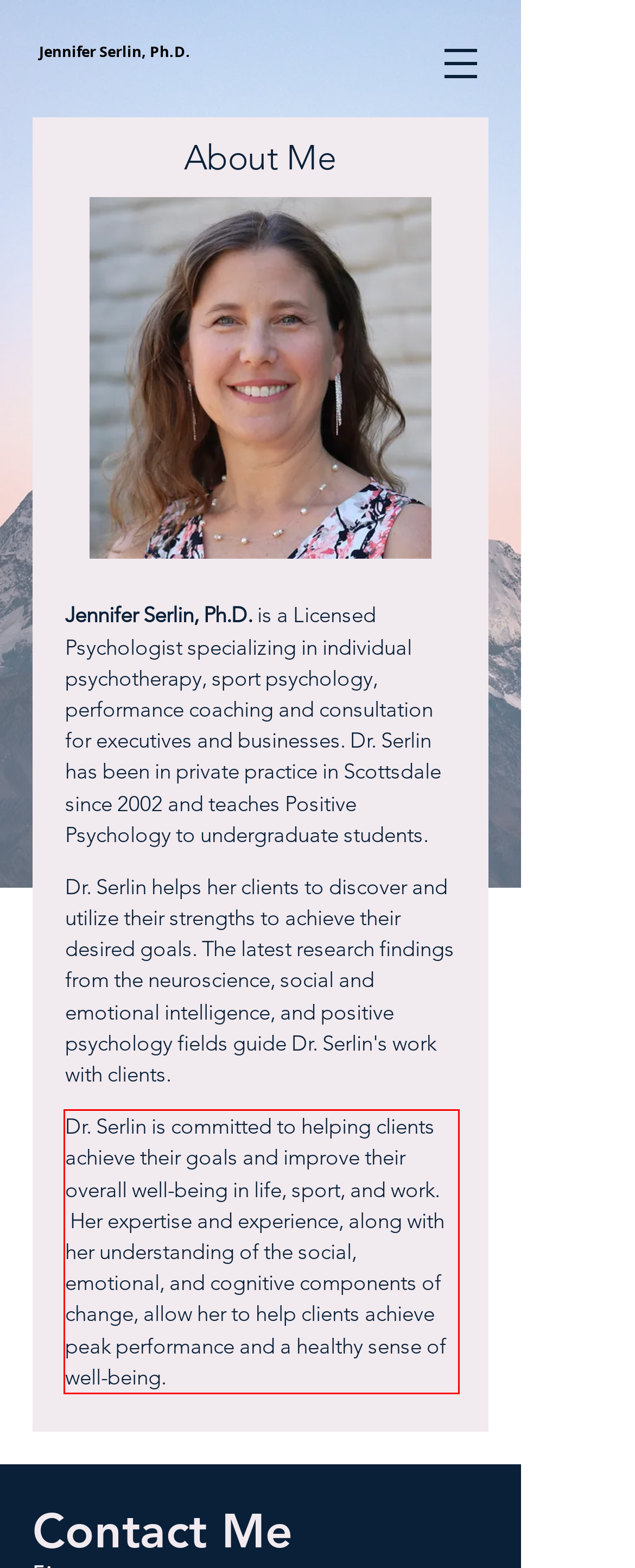You are given a screenshot of a webpage with a UI element highlighted by a red bounding box. Please perform OCR on the text content within this red bounding box.

Dr. Serlin is committed to helping clients achieve their goals and improve their overall well-being in life, sport, and work. Her expertise and experience, along with her understanding of the social, emotional, and cognitive components of change, allow her to help clients achieve peak performance and a healthy sense of well-being.